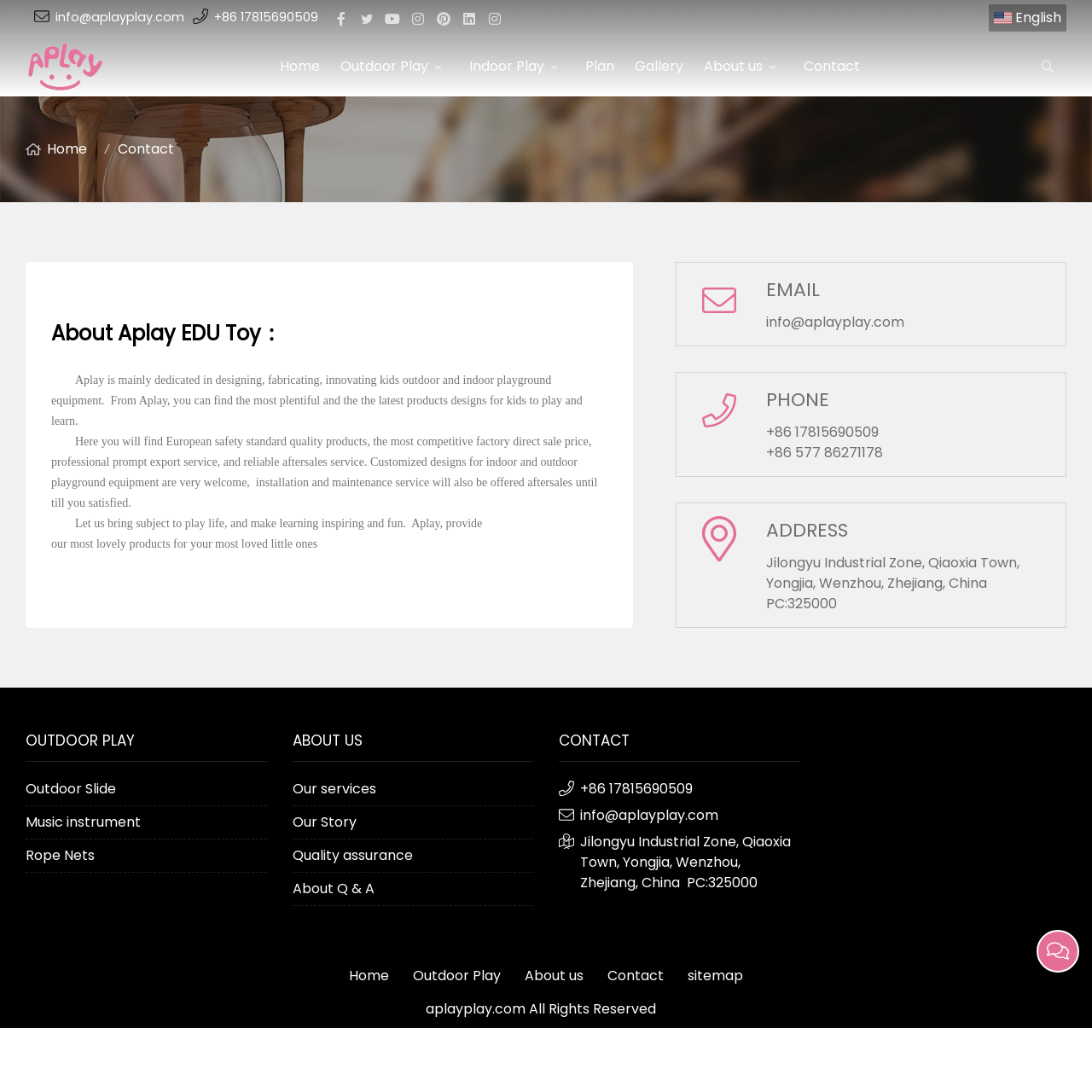Locate the bounding box coordinates of the element to click to perform the following action: 'View the 'Outdoor Play' section'. The coordinates should be given as four float values between 0 and 1, in the form of [left, top, right, bottom].

[0.302, 0.036, 0.42, 0.086]